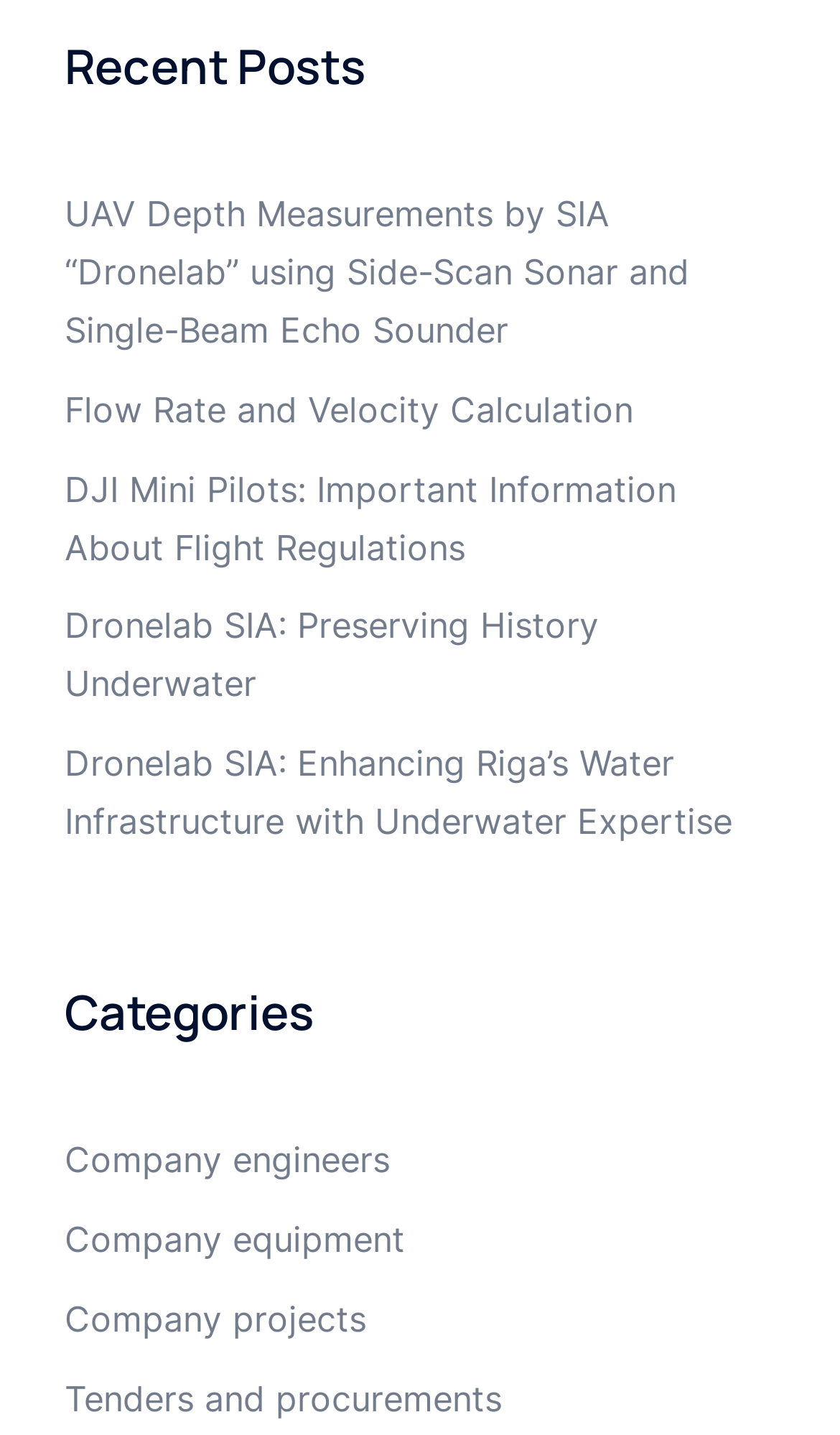Refer to the image and provide an in-depth answer to the question: 
Is there a post about DJI Mini Pilots?

I looked at the links under the 'Recent Posts' heading and found one titled 'DJI Mini Pilots: Important Information About Flight Regulations'. Therefore, there is a post about DJI Mini Pilots.